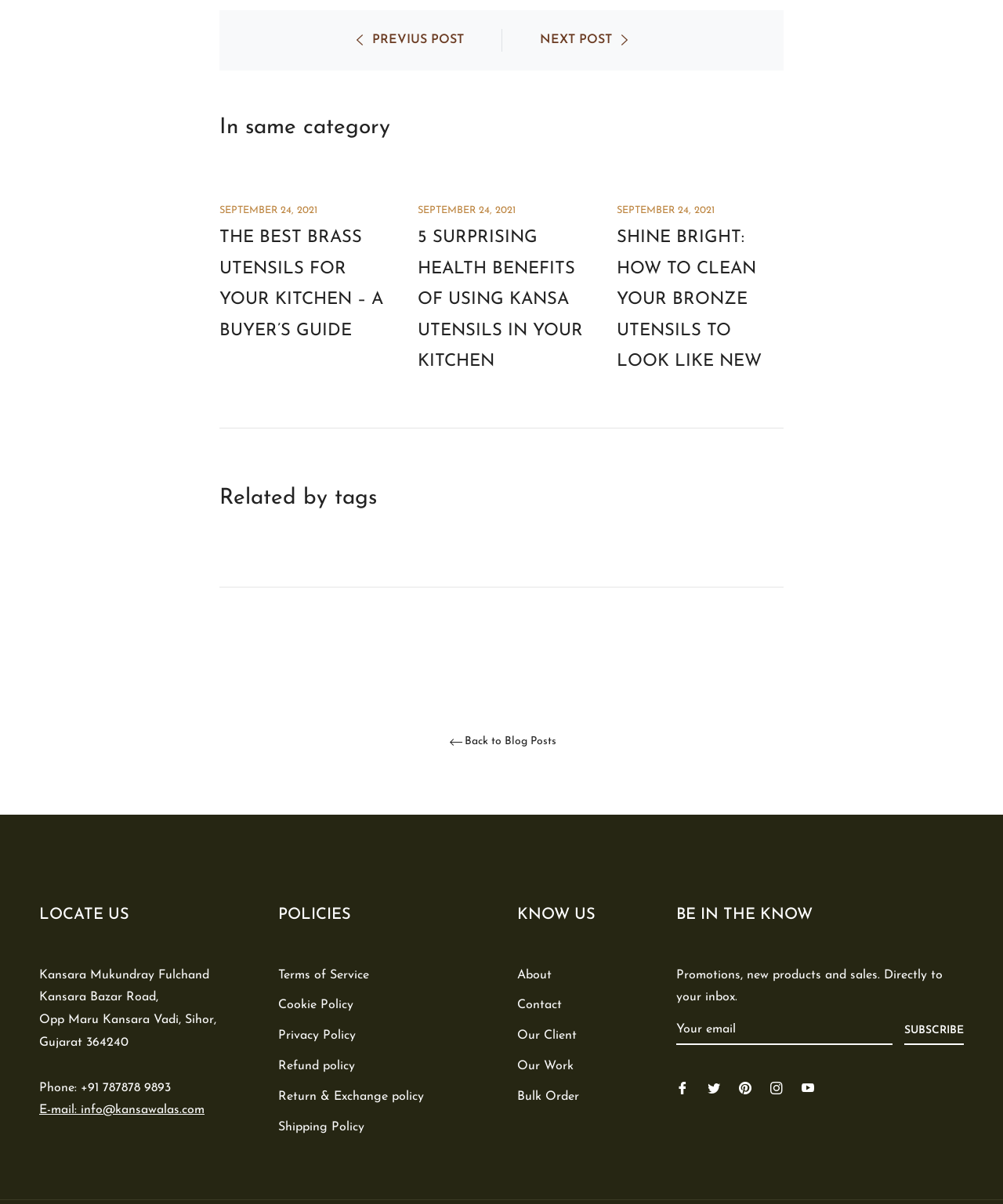Identify the bounding box coordinates of the area you need to click to perform the following instruction: "Click on the 'PREVIOUS POST' link".

[0.352, 0.024, 0.462, 0.043]